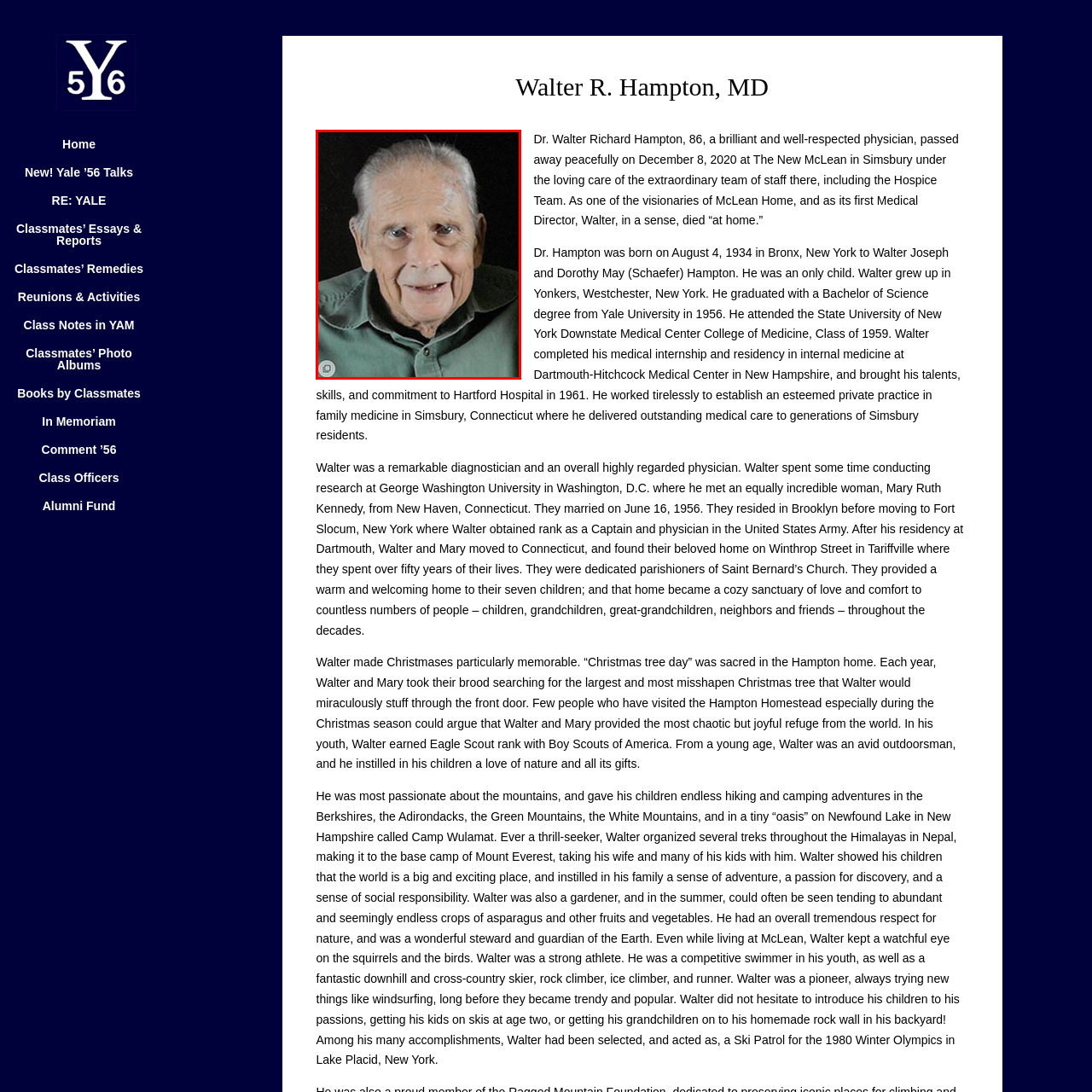Analyze the picture enclosed by the red bounding box and provide a single-word or phrase answer to this question:
What year did Dr. Hampton graduate from Yale University?

1956